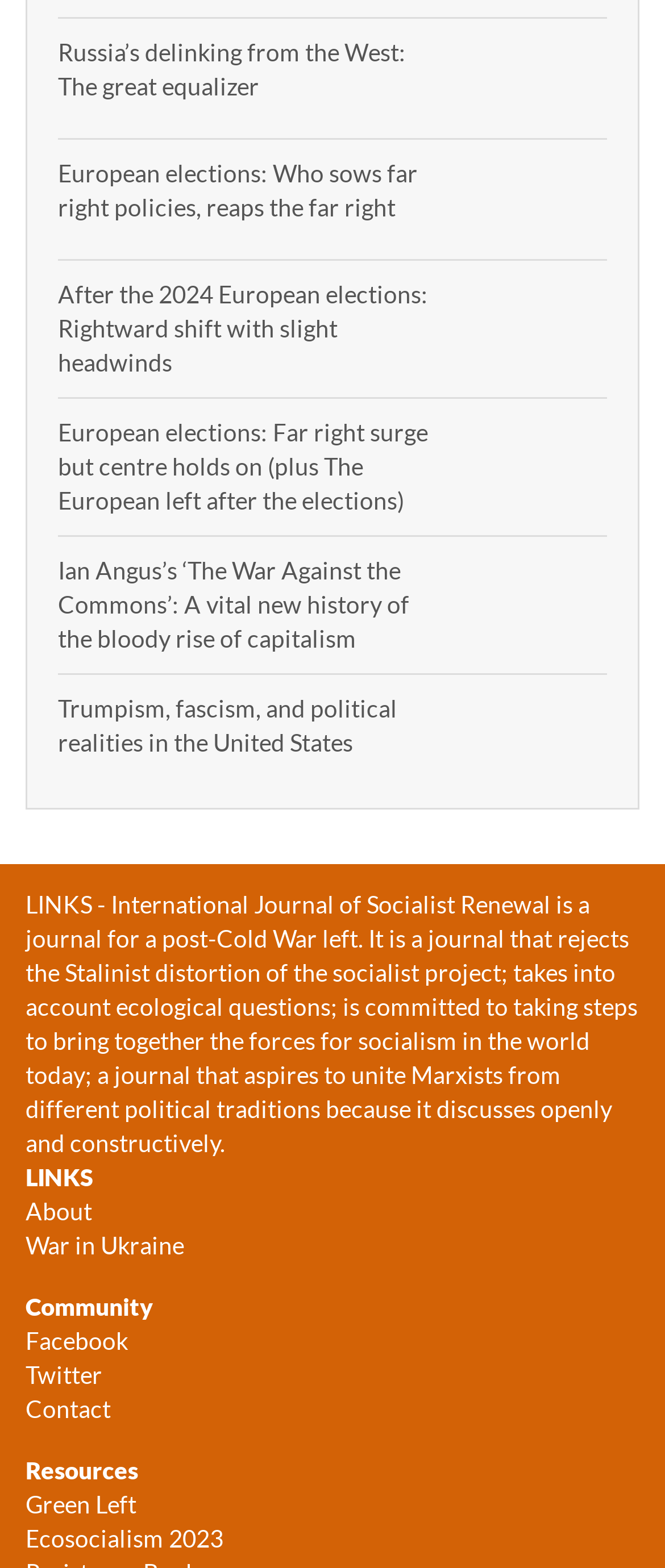Pinpoint the bounding box coordinates of the area that must be clicked to complete this instruction: "Read about Ian Angus’s book on the war against the commons".

[0.087, 0.353, 0.665, 0.419]